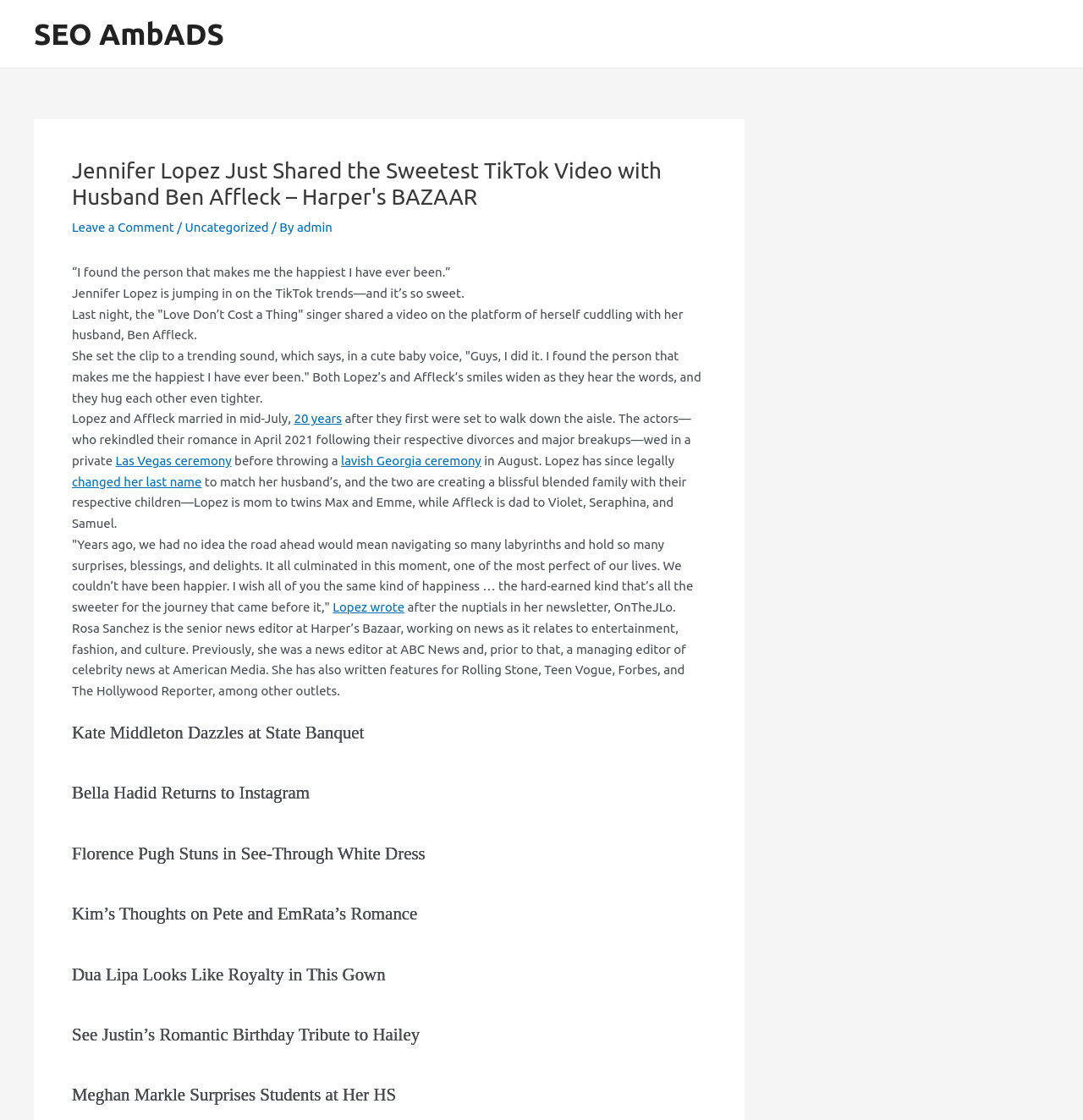Locate the bounding box coordinates for the element described below: "lavish Georgia ceremony". The coordinates must be four float values between 0 and 1, formatted as [left, top, right, bottom].

[0.315, 0.405, 0.444, 0.418]